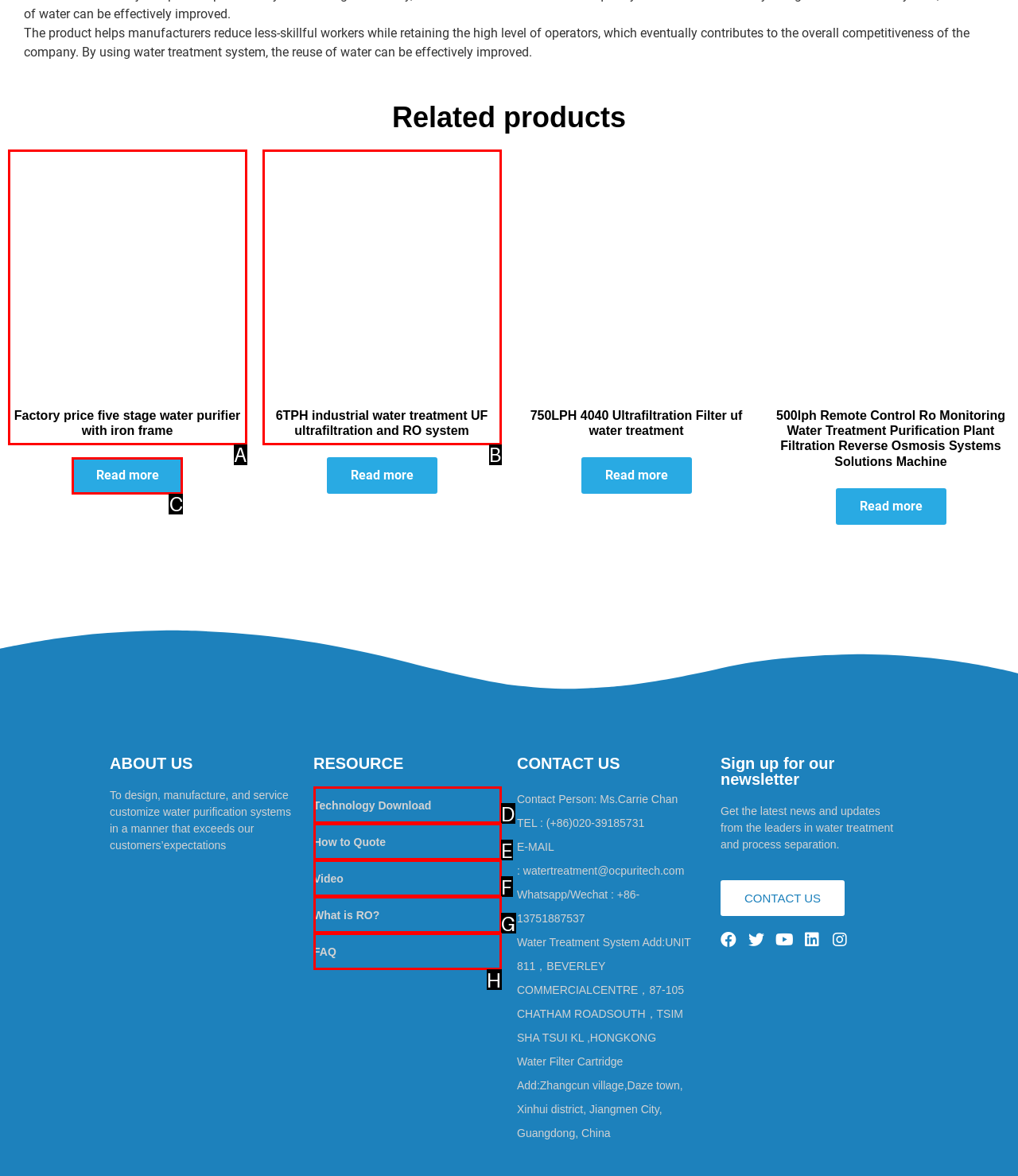Choose the HTML element that best fits the given description: FAQ. Answer by stating the letter of the option.

H